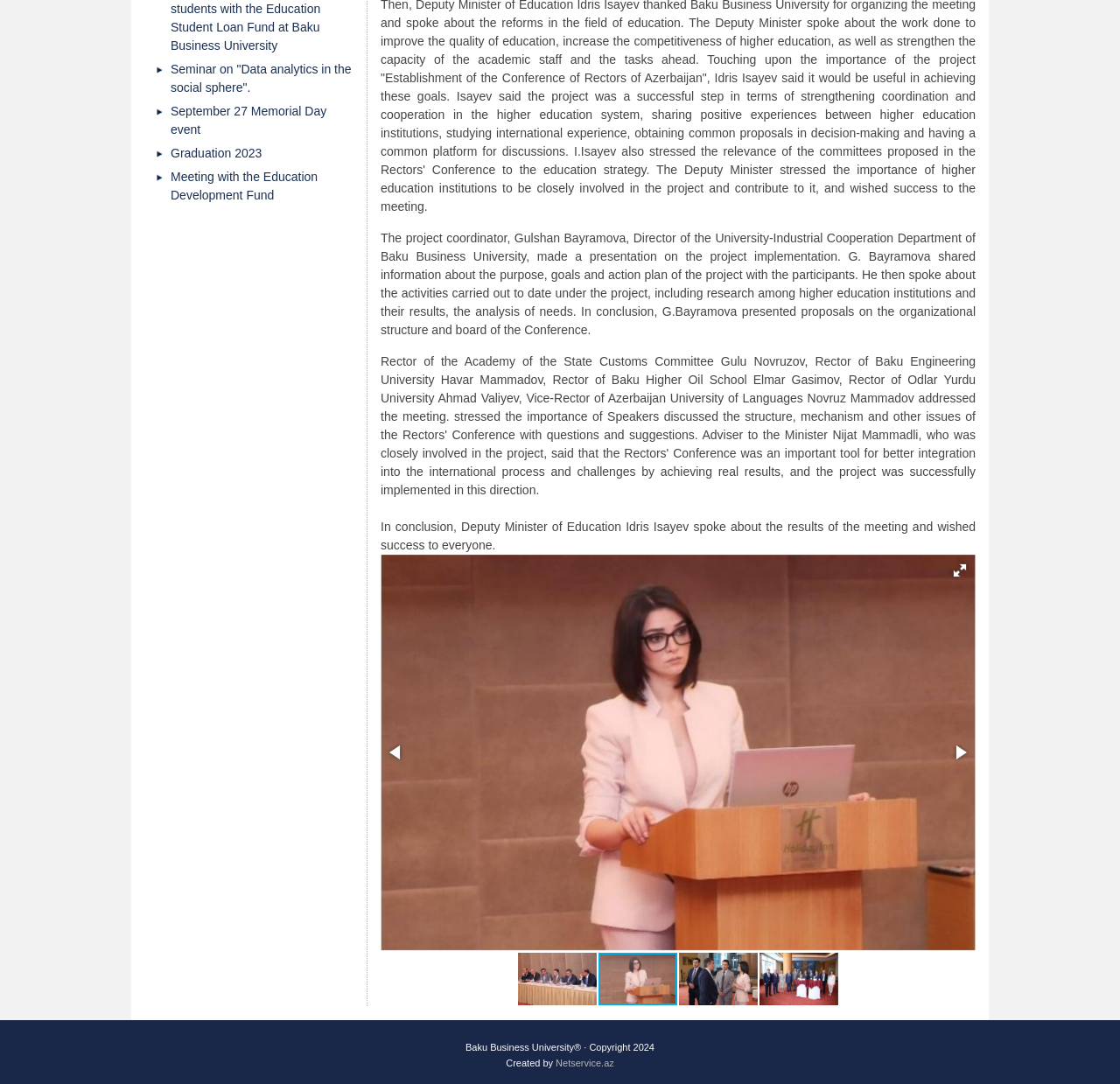From the webpage screenshot, predict the bounding box coordinates (top-left x, top-left y, bottom-right x, bottom-right y) for the UI element described here: Netservice.az

[0.496, 0.975, 0.548, 0.985]